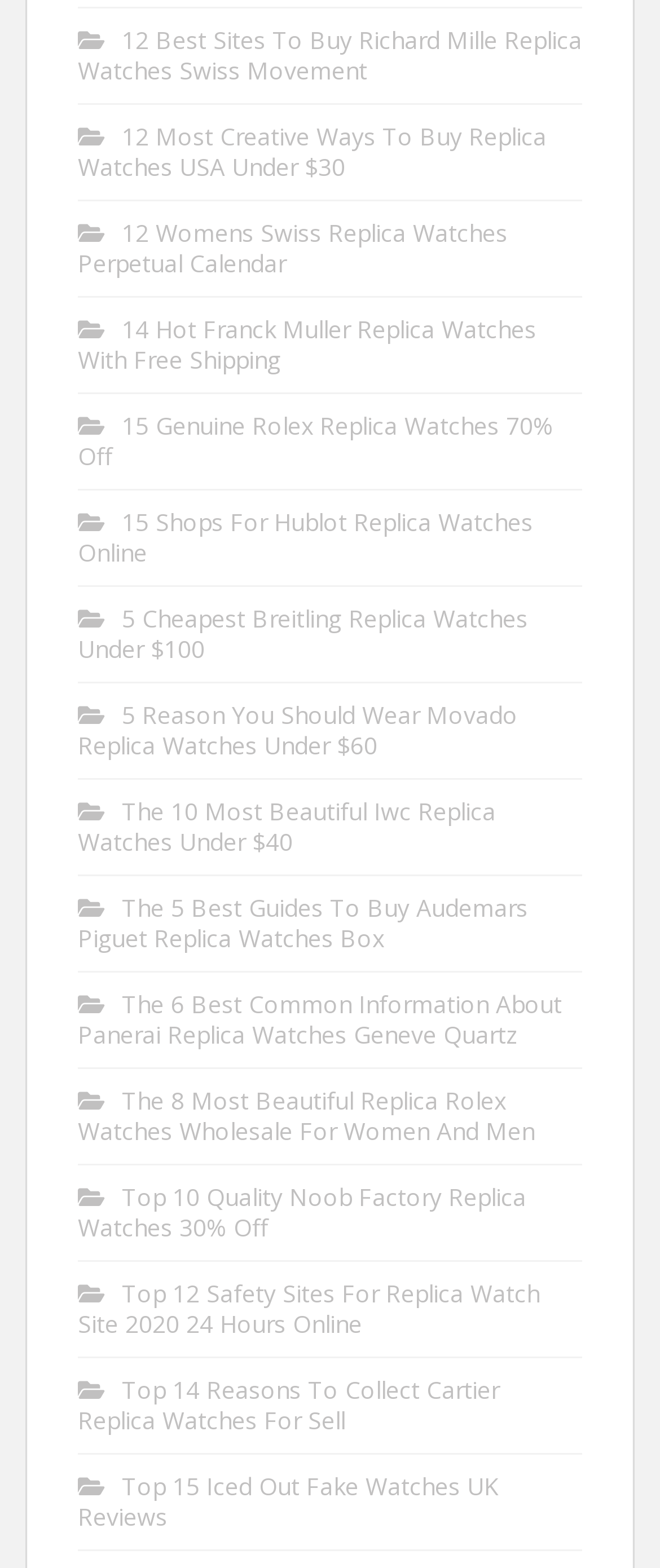How many links are on this webpage?
Refer to the image and provide a concise answer in one word or phrase.

17